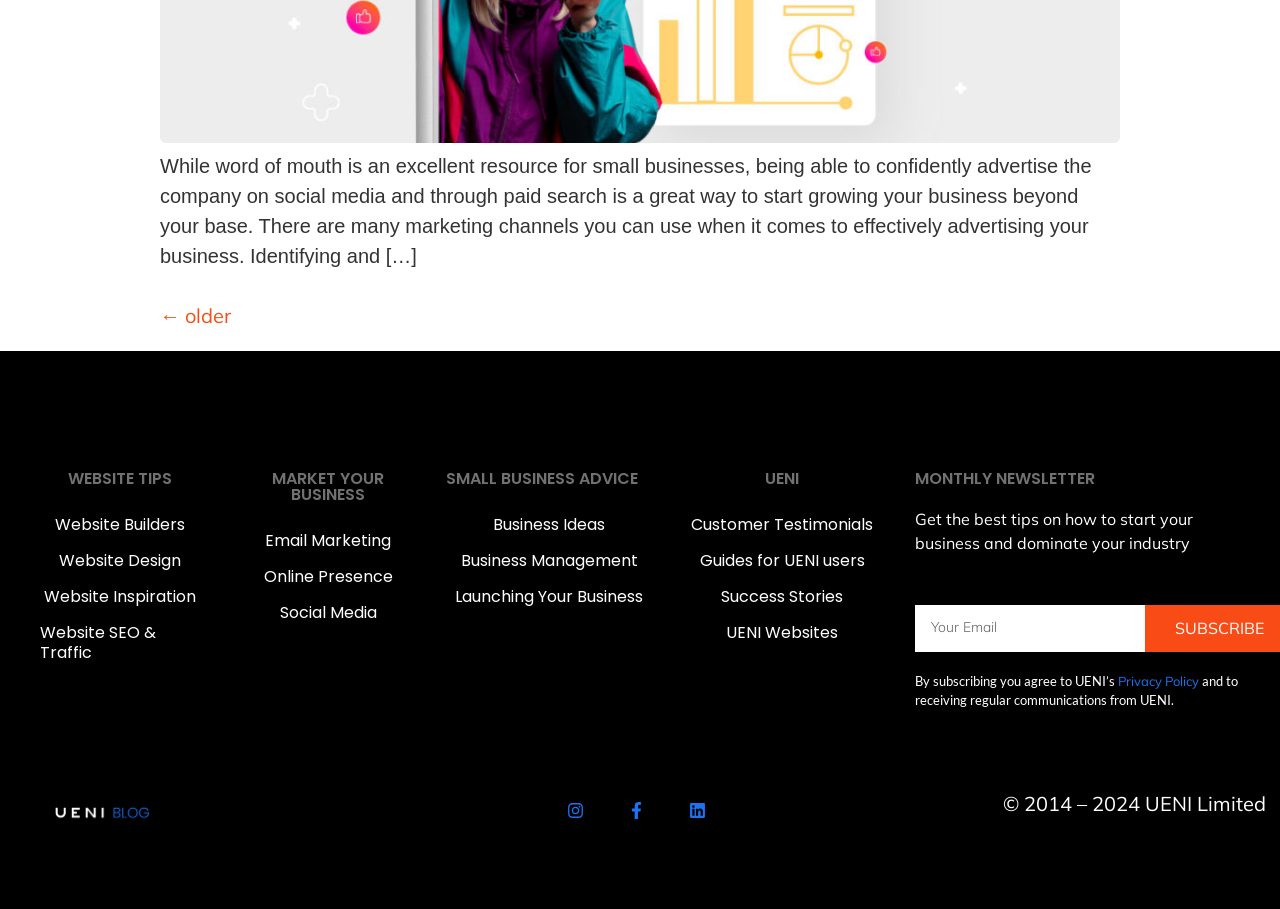Find the bounding box coordinates of the area to click in order to follow the instruction: "Read the 'WEBSITE TIPS' section".

[0.016, 0.518, 0.173, 0.535]